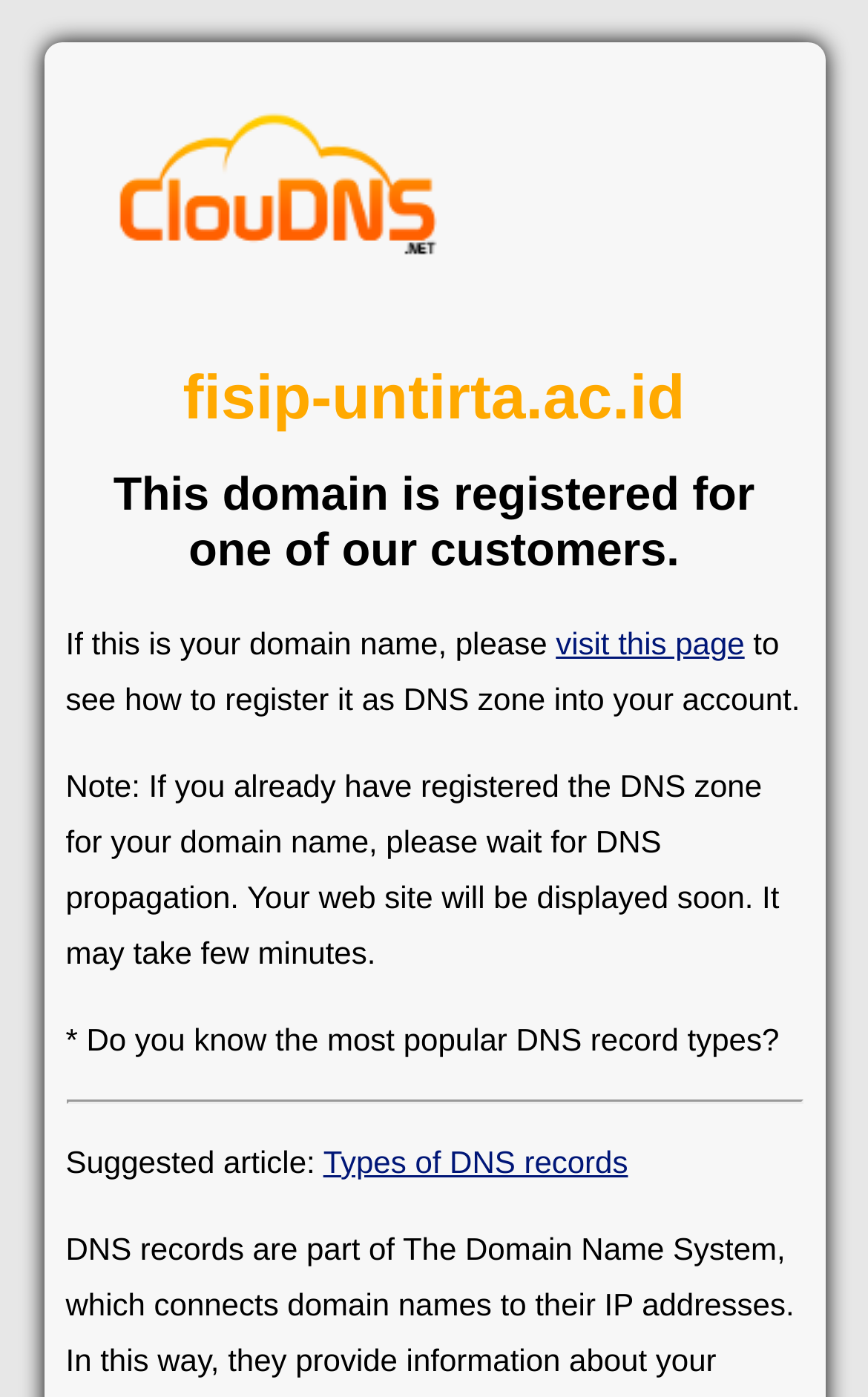Mark the bounding box of the element that matches the following description: "Terms Conditions".

None